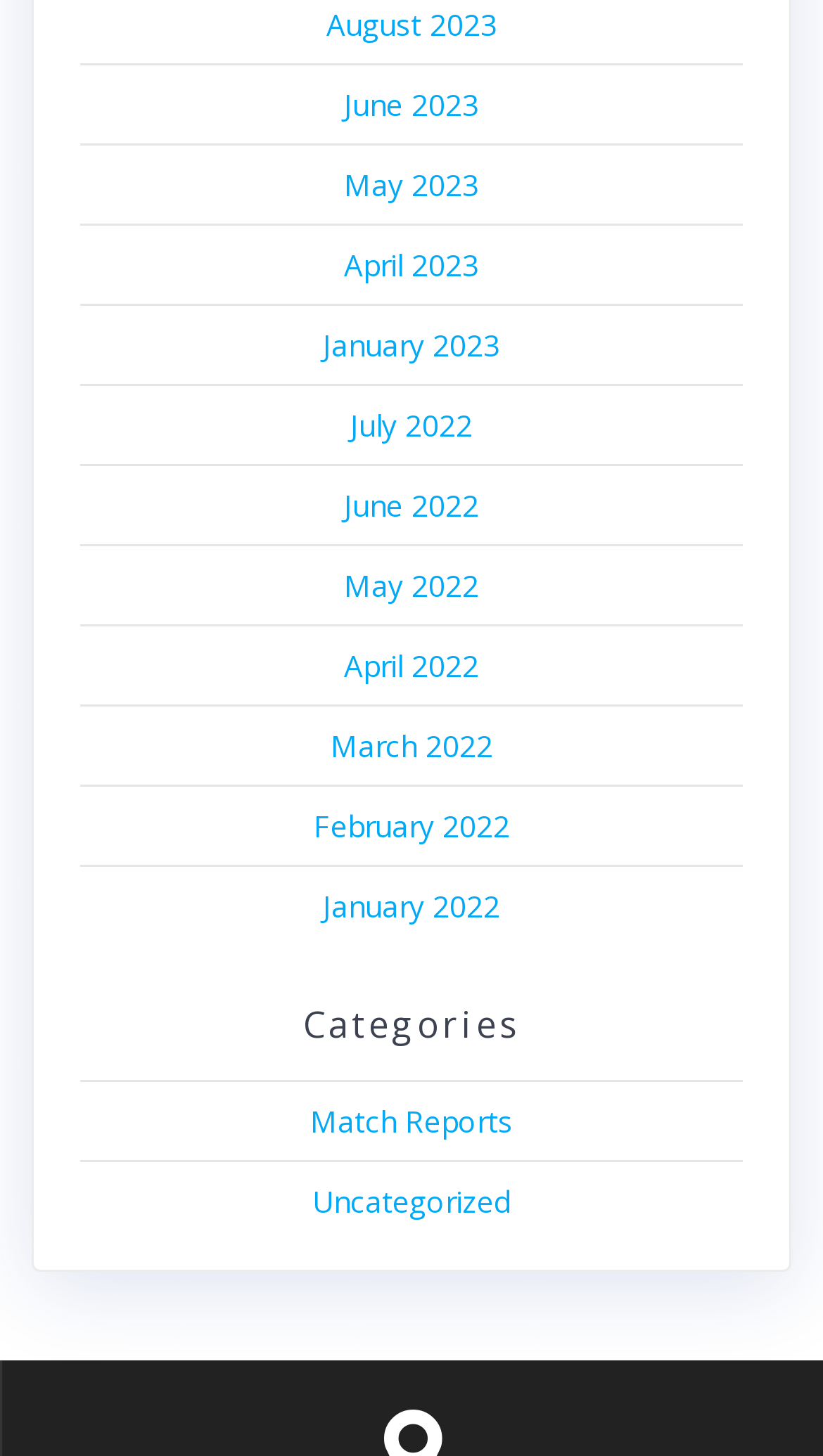Please indicate the bounding box coordinates for the clickable area to complete the following task: "View August 2023". The coordinates should be specified as four float numbers between 0 and 1, i.e., [left, top, right, bottom].

[0.396, 0.002, 0.604, 0.03]